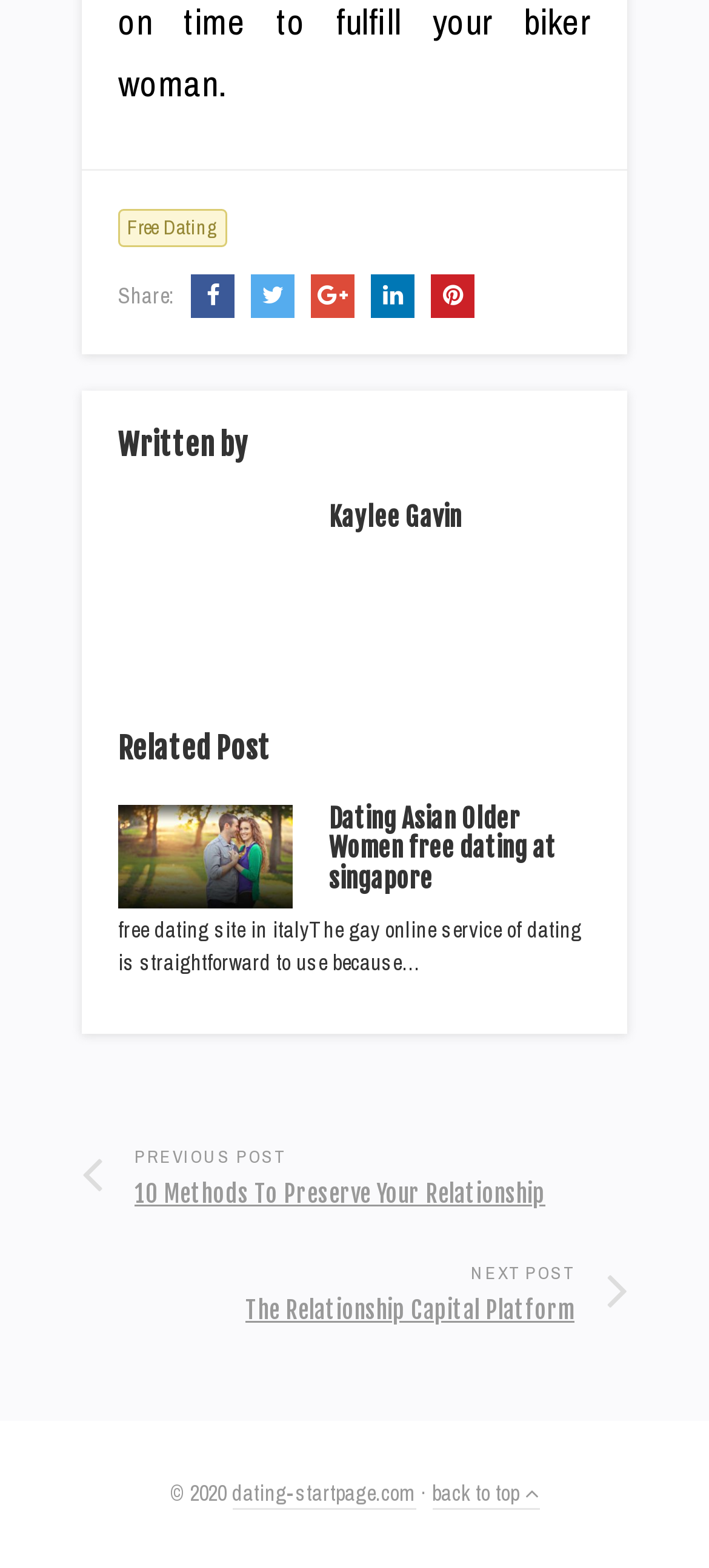Respond to the question below with a single word or phrase:
What is the title of the related post?

Dating Asian Older Women free dating at singapore